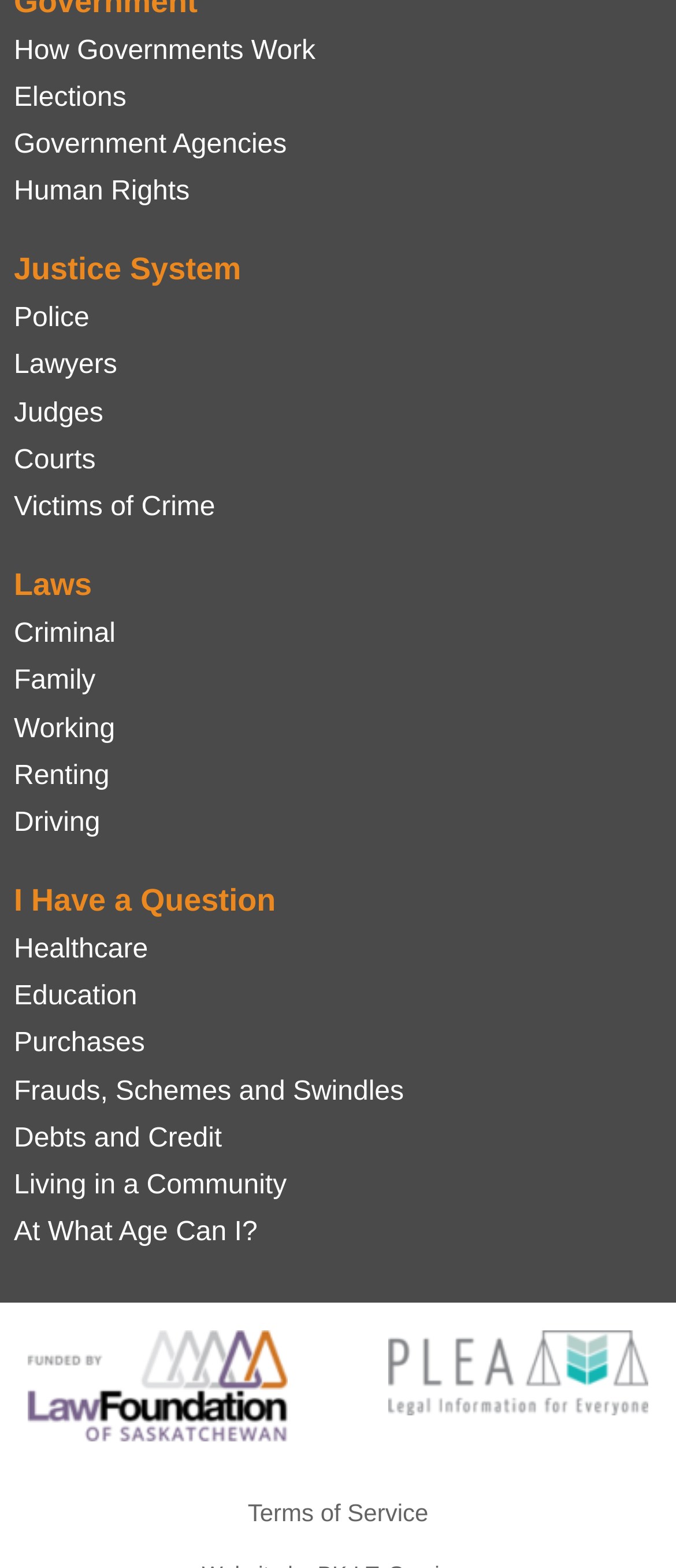Determine the bounding box coordinates of the target area to click to execute the following instruction: "View 'Law Foundation Saskatchewan Logo'."

[0.041, 0.849, 0.426, 0.92]